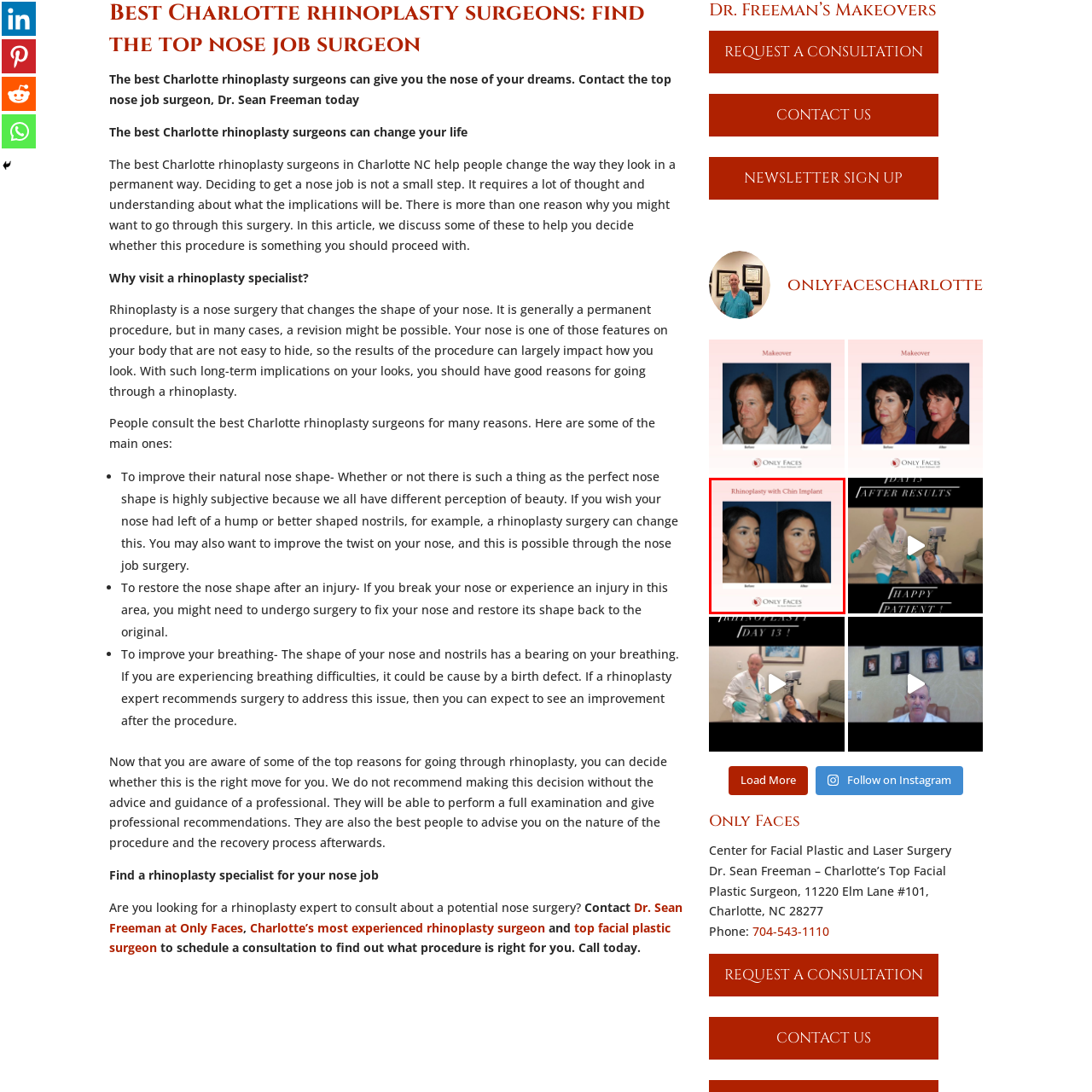Focus on the image marked by the red bounding box and offer an in-depth answer to the subsequent question based on the visual content: How many images are compared in the image?

The image features a side-by-side comparison, labeled 'Before' and 'After', which means there are two images being compared to show the results of the rhinoplasty procedure combined with a chin implant.